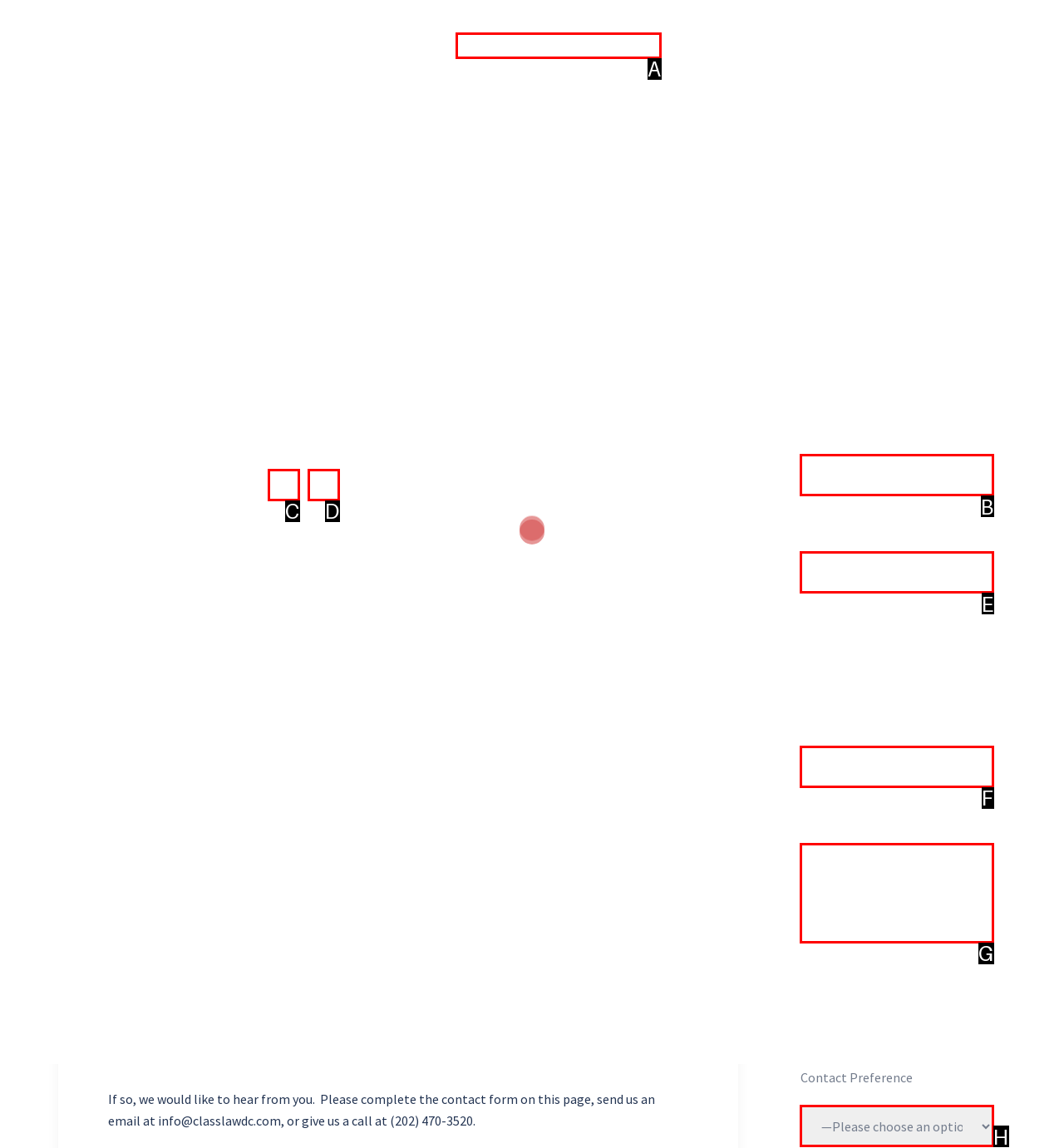Given the element description: Press Releases, choose the HTML element that aligns with it. Indicate your choice with the corresponding letter.

None